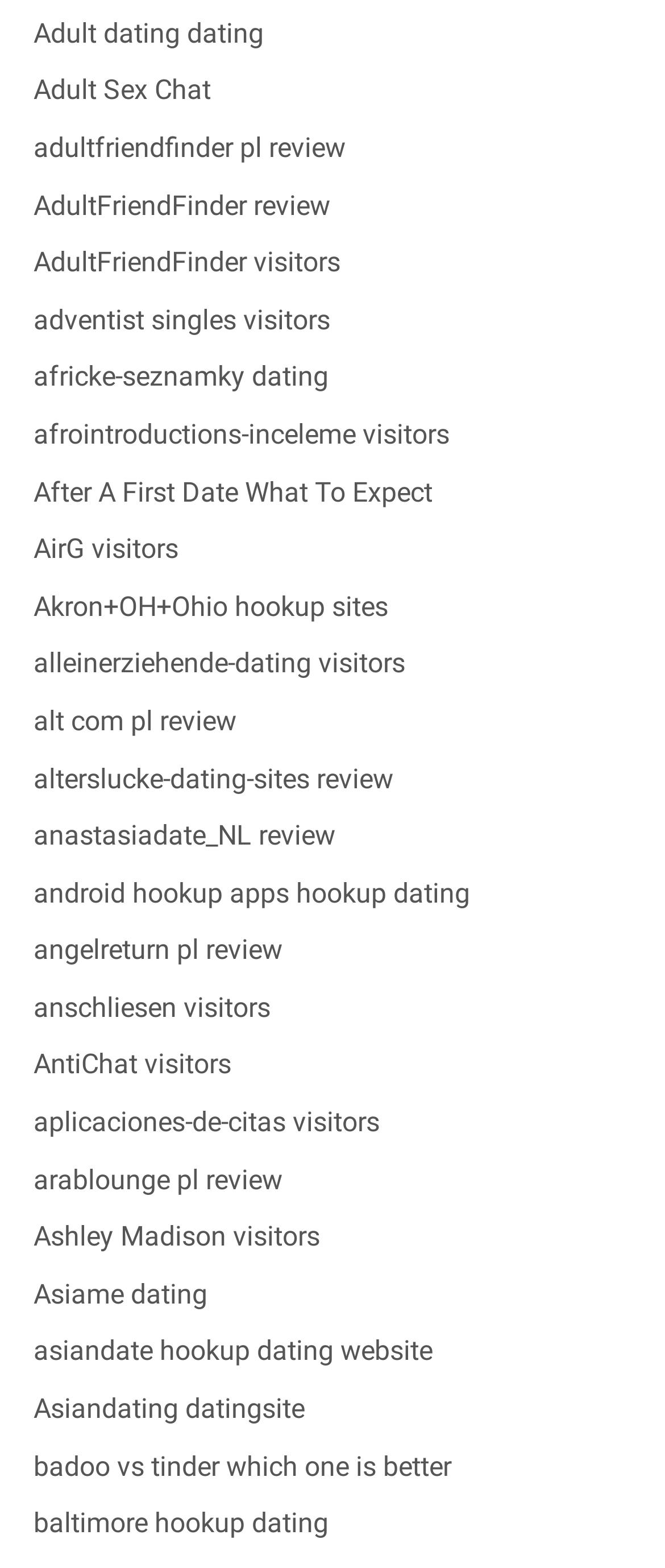Find the bounding box coordinates for the area that must be clicked to perform this action: "Read about After A First Date What To Expect".

[0.05, 0.303, 0.65, 0.324]